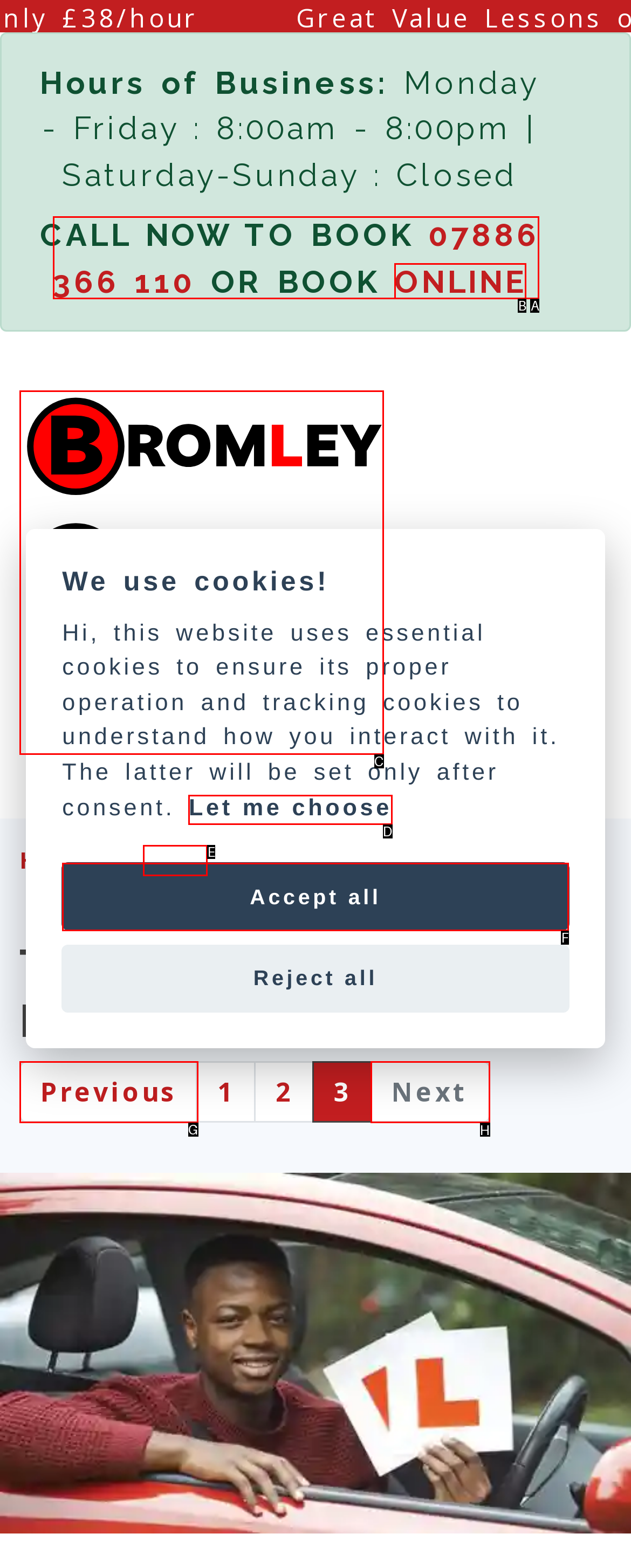What letter corresponds to the UI element to complete this task: Go to previous page
Answer directly with the letter.

G